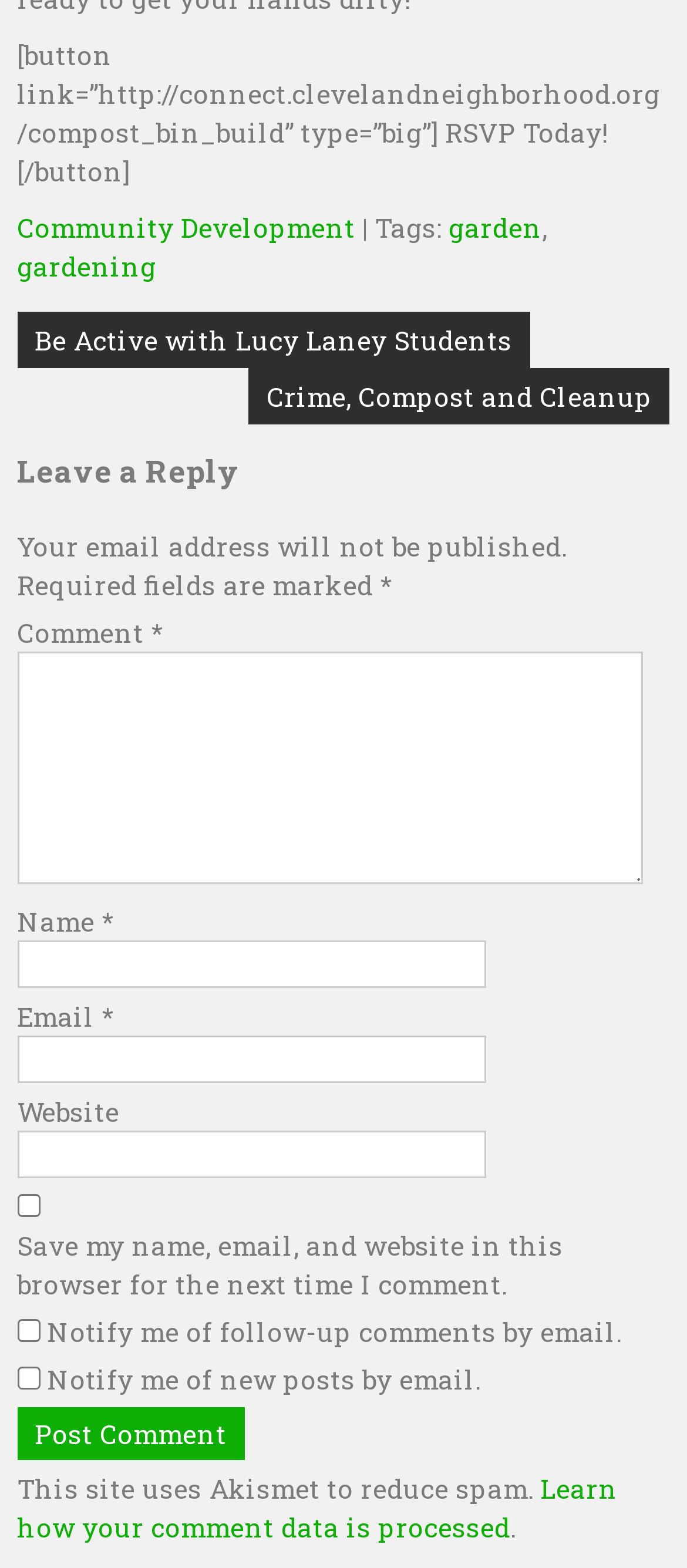Can you find the bounding box coordinates for the element that needs to be clicked to execute this instruction: "RSVP Today!"? The coordinates should be given as four float numbers between 0 and 1, i.e., [left, top, right, bottom].

[0.025, 0.023, 0.961, 0.12]